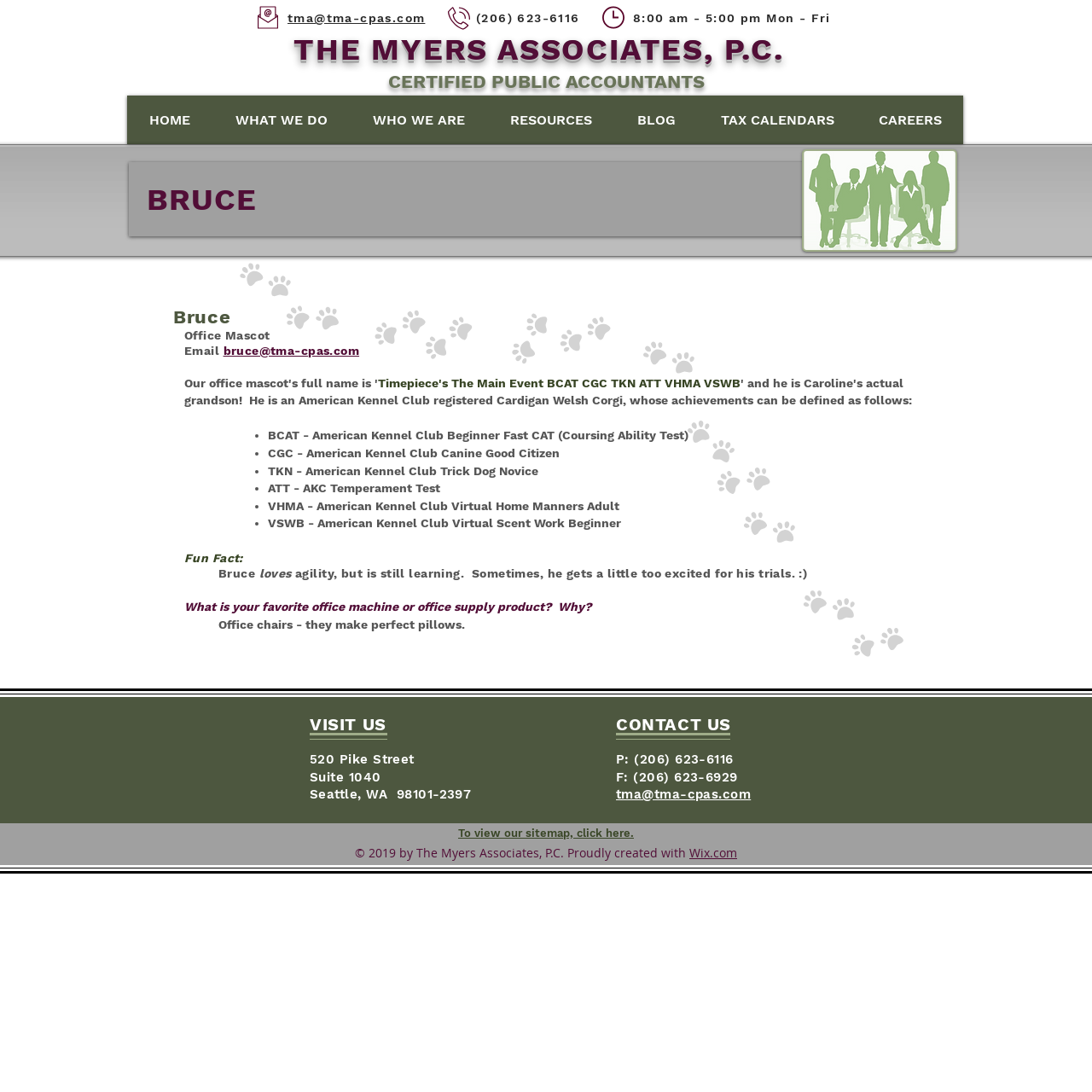Reply to the question with a single word or phrase:
What is the phone number of the office?

(206) 623-6116